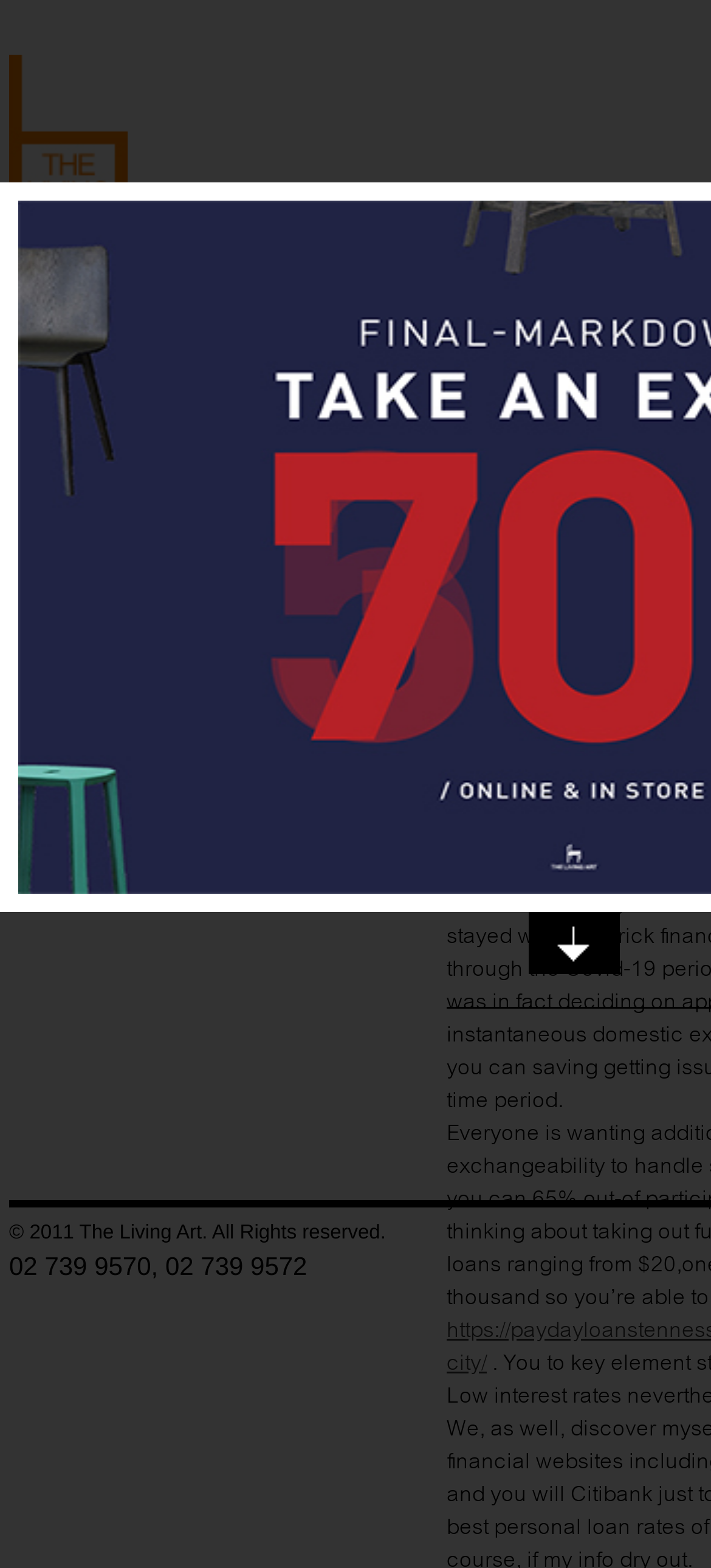Show the bounding box coordinates for the HTML element described as: "SALE".

[0.444, 0.193, 0.598, 0.207]